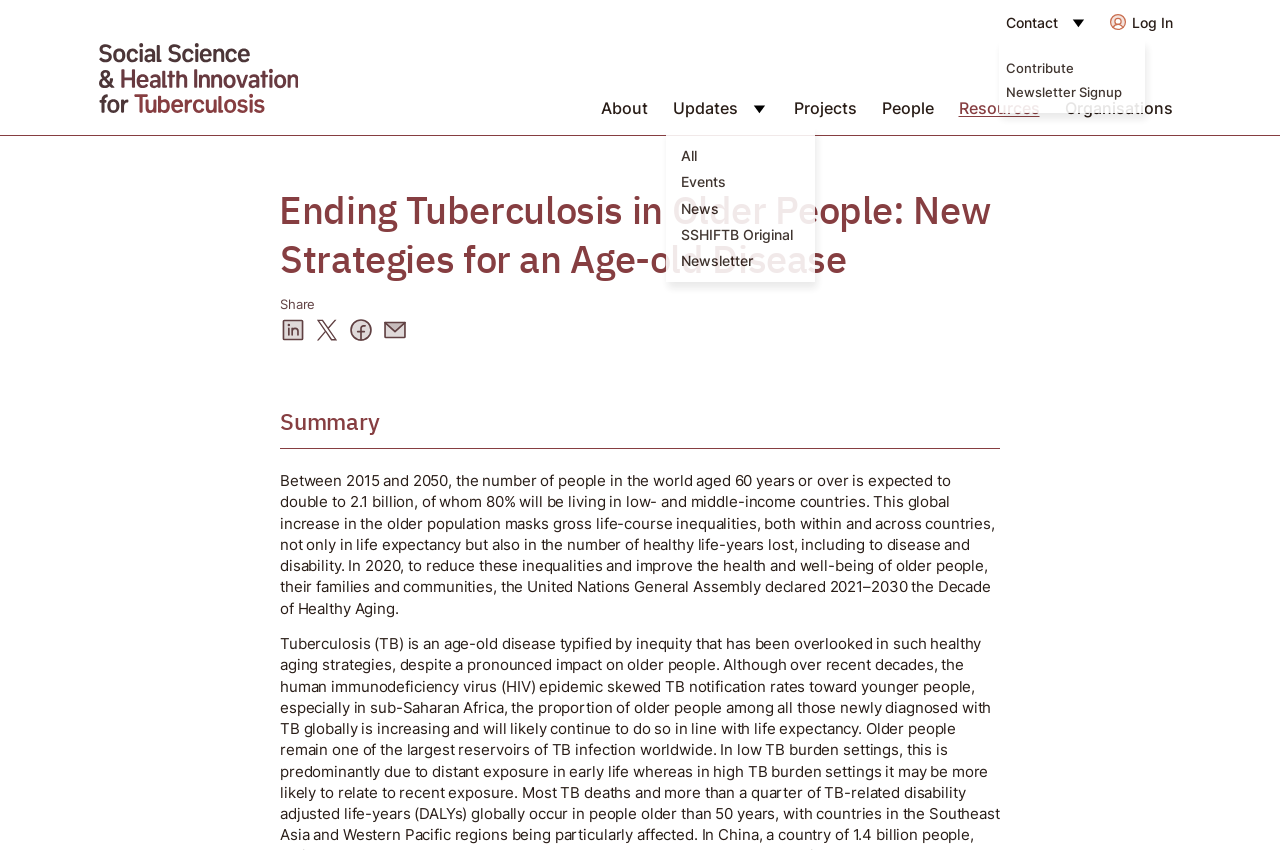Find the bounding box coordinates of the element to click in order to complete this instruction: "Click the Share on Linkedin link". The bounding box coordinates must be four float numbers between 0 and 1, denoted as [left, top, right, bottom].

[0.219, 0.373, 0.239, 0.404]